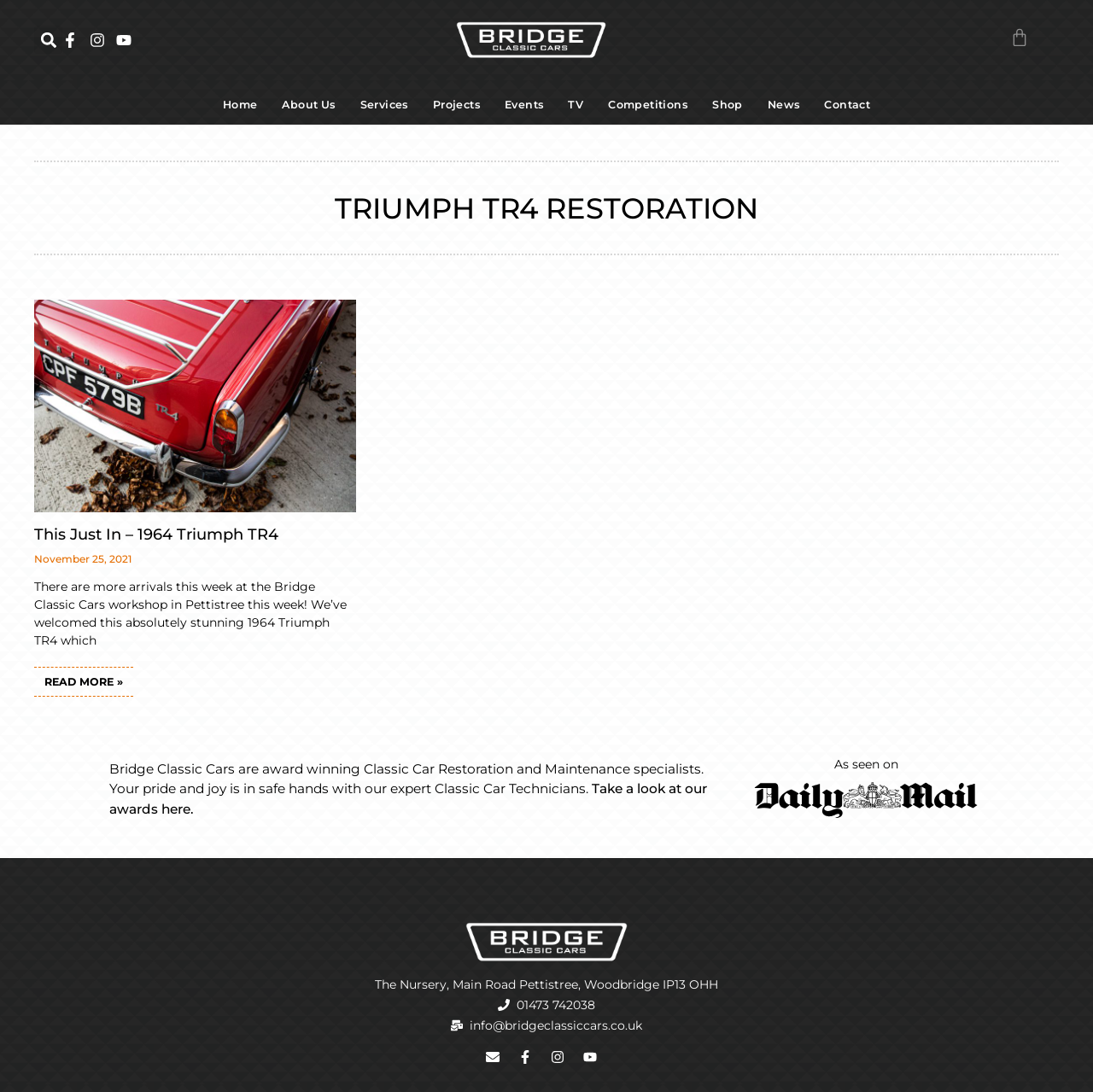What is the address of Bridge Classic Cars?
Using the information from the image, give a concise answer in one word or a short phrase.

The Nursery, Main Road Pettistree, Woodbridge IP13 OHH